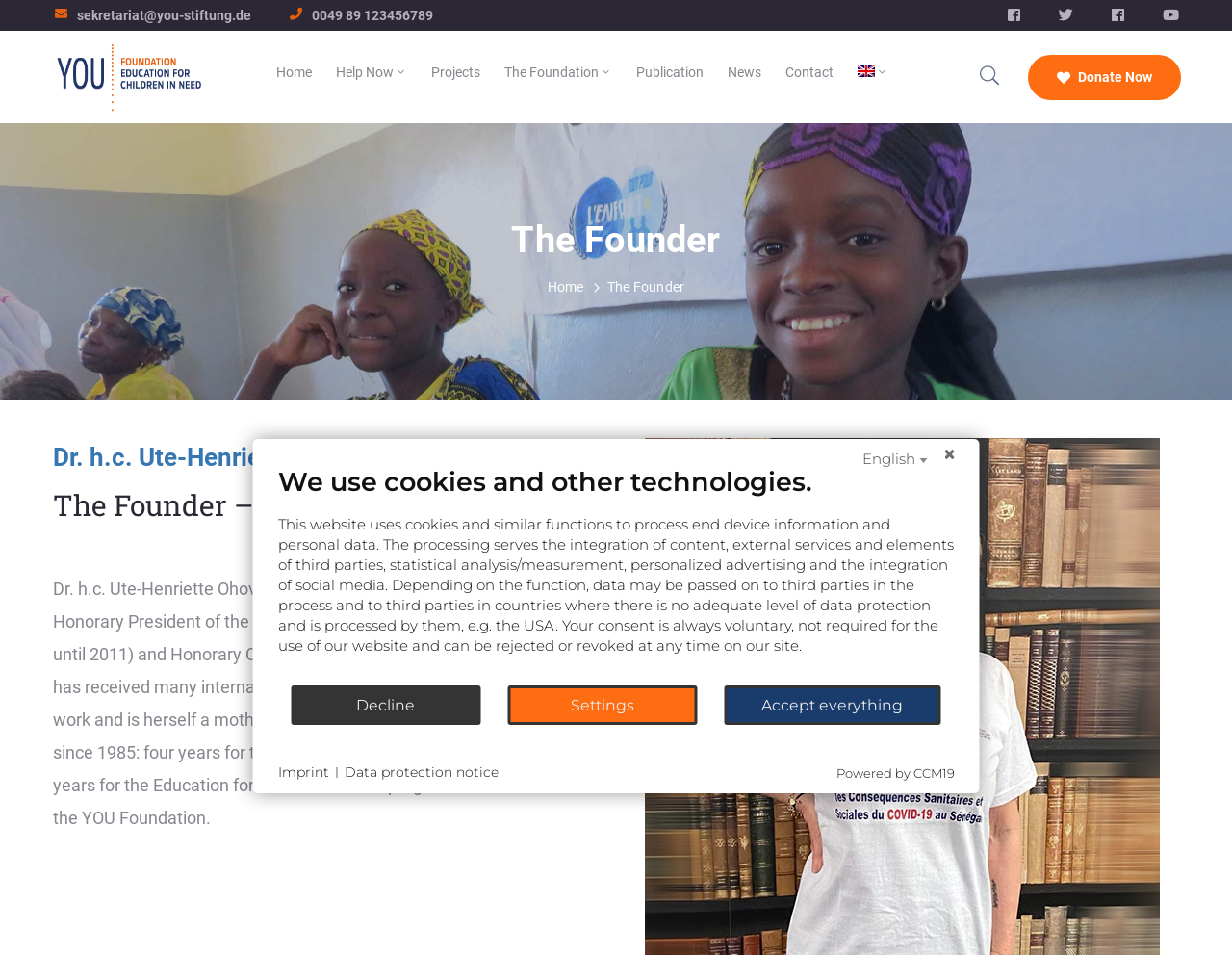What is the founder's name?
Use the image to answer the question with a single word or phrase.

Ute-Henriette Ohoven